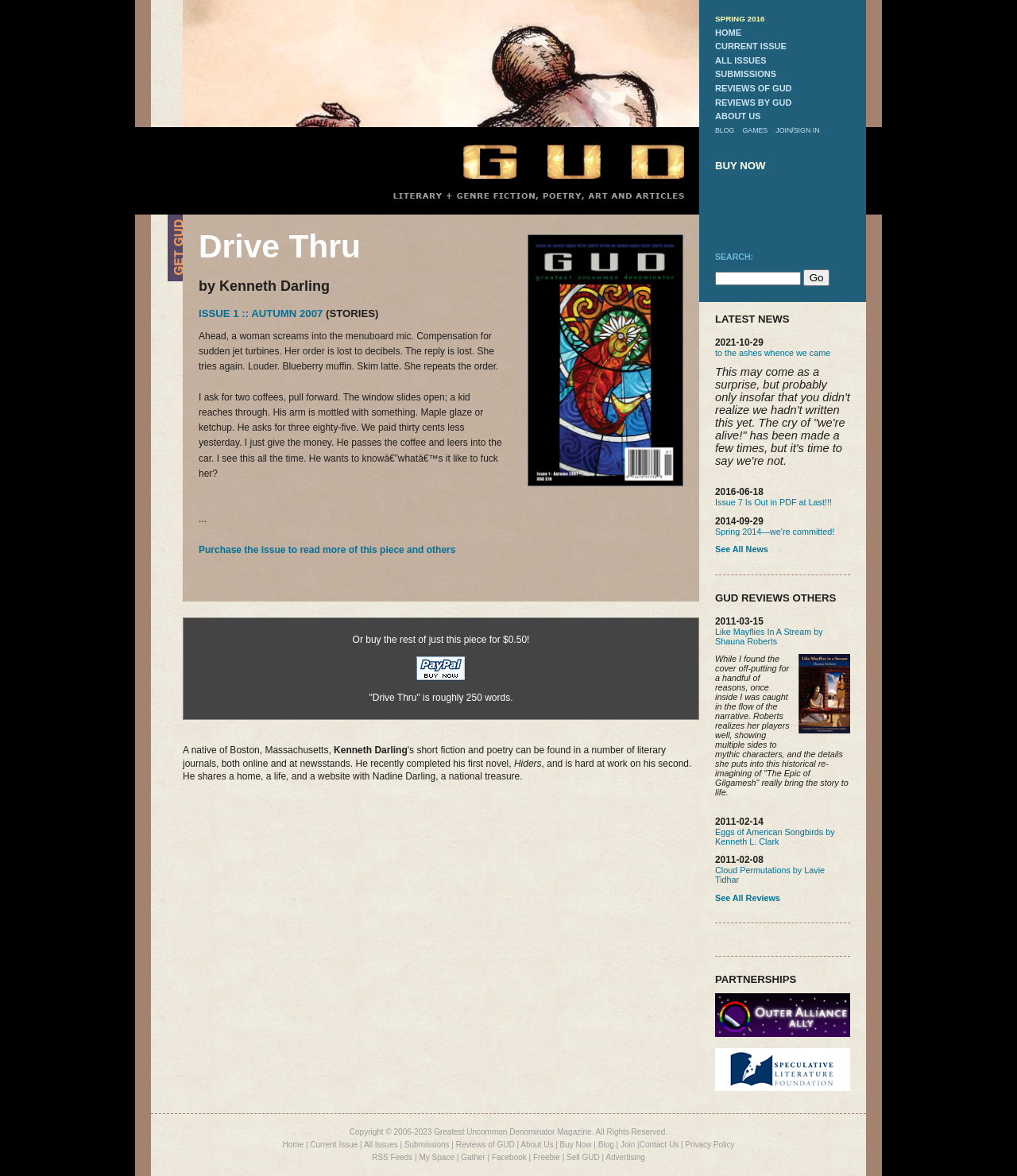Can you find the bounding box coordinates for the UI element given this description: "Cloud Permutations by Lavie Tidhar"? Provide the coordinates as four float numbers between 0 and 1: [left, top, right, bottom].

[0.703, 0.736, 0.811, 0.752]